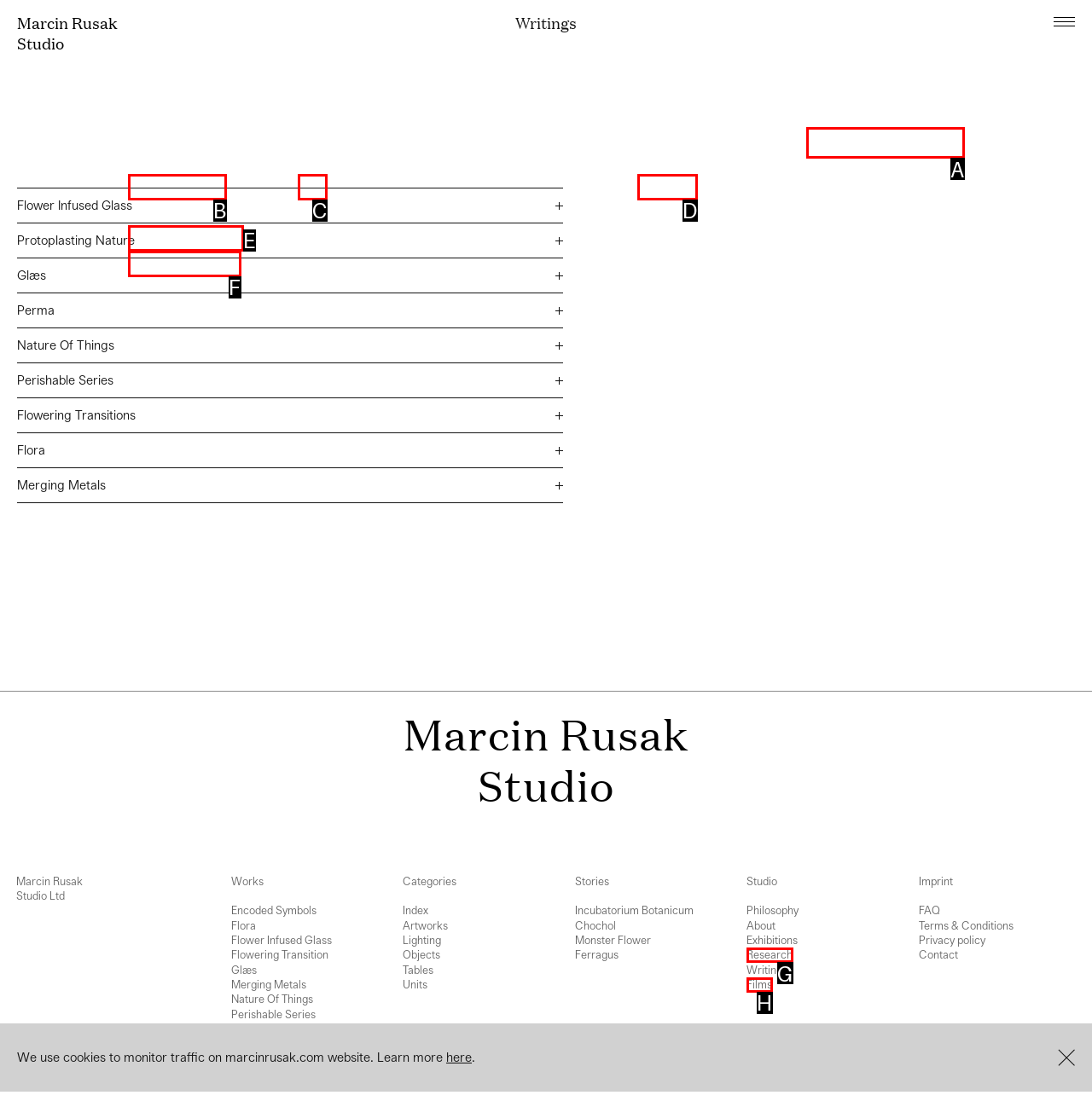Select the correct UI element to click for this task: go to Contact.
Answer using the letter from the provided options.

A